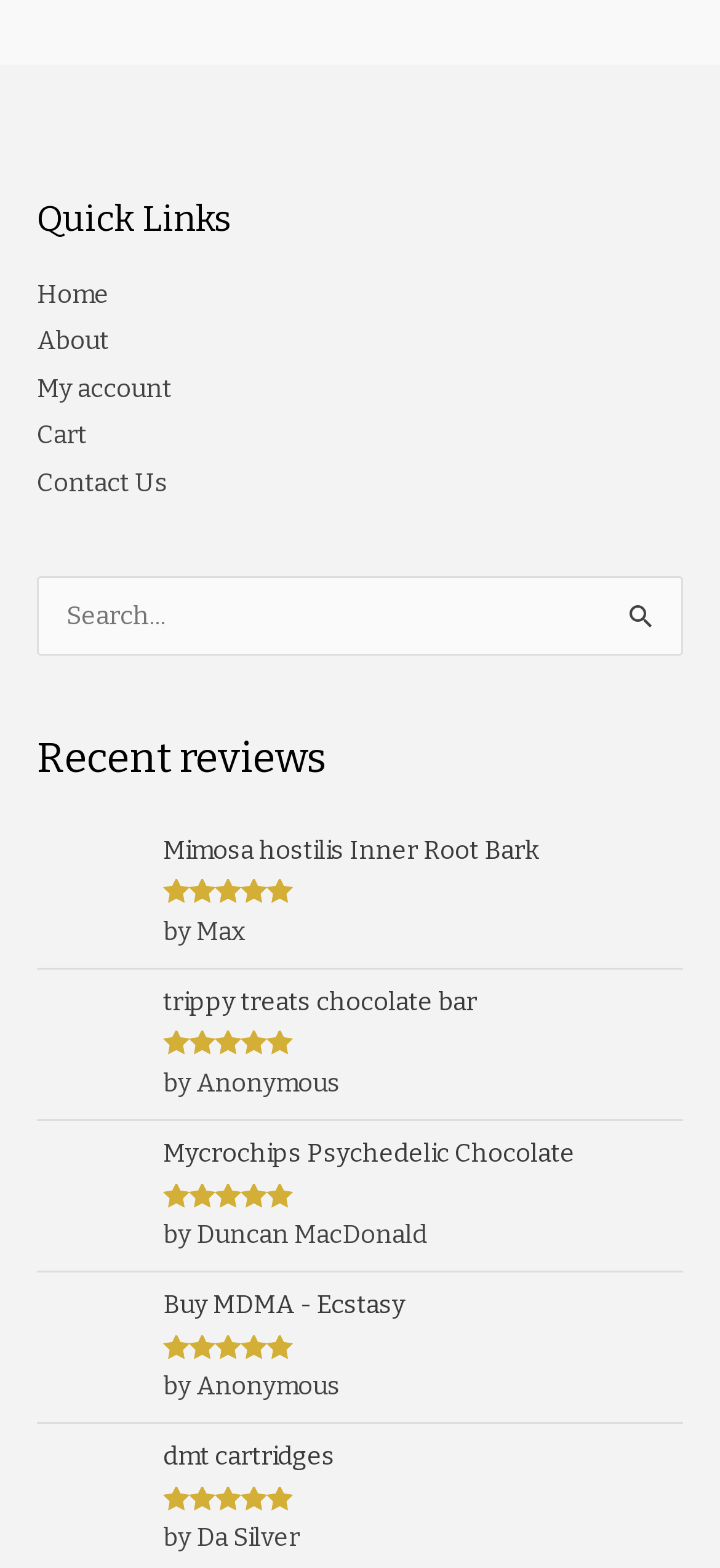Provide the bounding box coordinates of the area you need to click to execute the following instruction: "Go to Home page".

[0.051, 0.178, 0.151, 0.198]